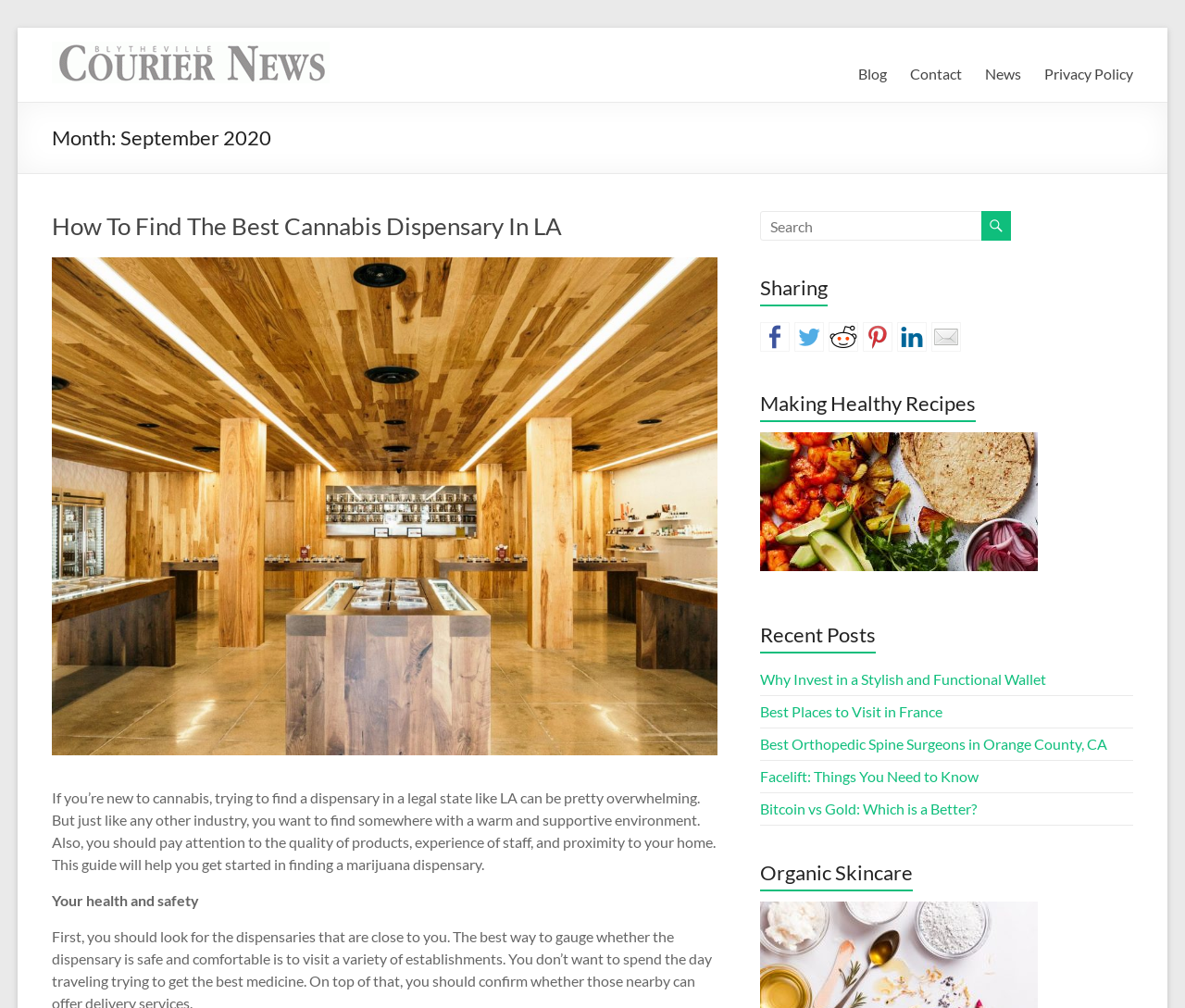Extract the main title from the webpage and generate its text.

Month: September 2020